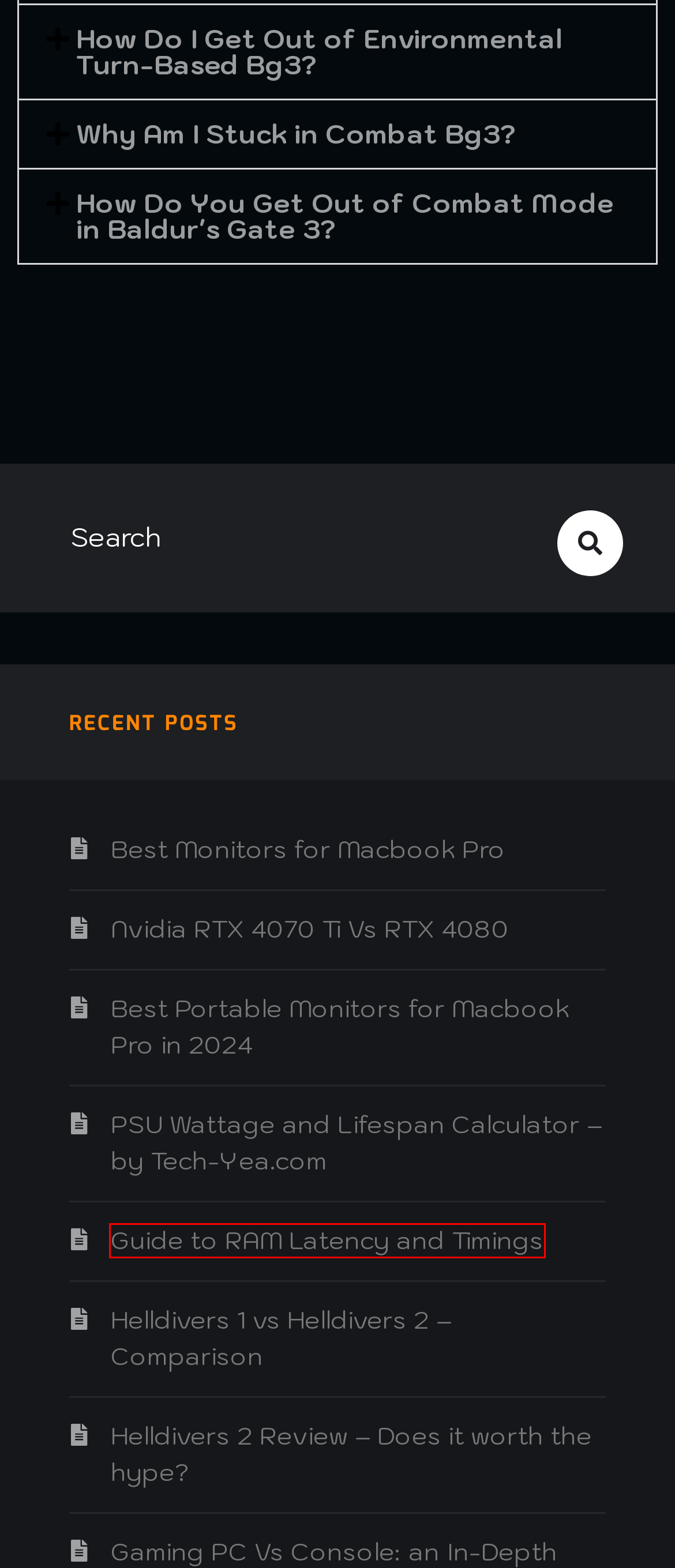You are given a screenshot of a webpage with a red rectangle bounding box around a UI element. Select the webpage description that best matches the new webpage after clicking the element in the bounding box. Here are the candidates:
A. PSU Wattage and Lifespan Calculator - Calculate PSU Wattage for Your PC Build
B. Guide to RAM Latency and Timings
C. Nvidia RTX 4070 Ti Vs RTX 4080 ▸ Tech-Yea
D. Helldivers 2 Review - Does it worth the hype?
E. Best Monitors for Macbook Pro ▸ Tech-Yea
F. Nvidia Geforce RTX 4070 Ti Vs RTX 3090 ▸ Tech-Yea
G. Best Portable Monitors for Macbook Pro in 2024
H. Helldivers 1 vs Helldivers 2 - Comparisson

B